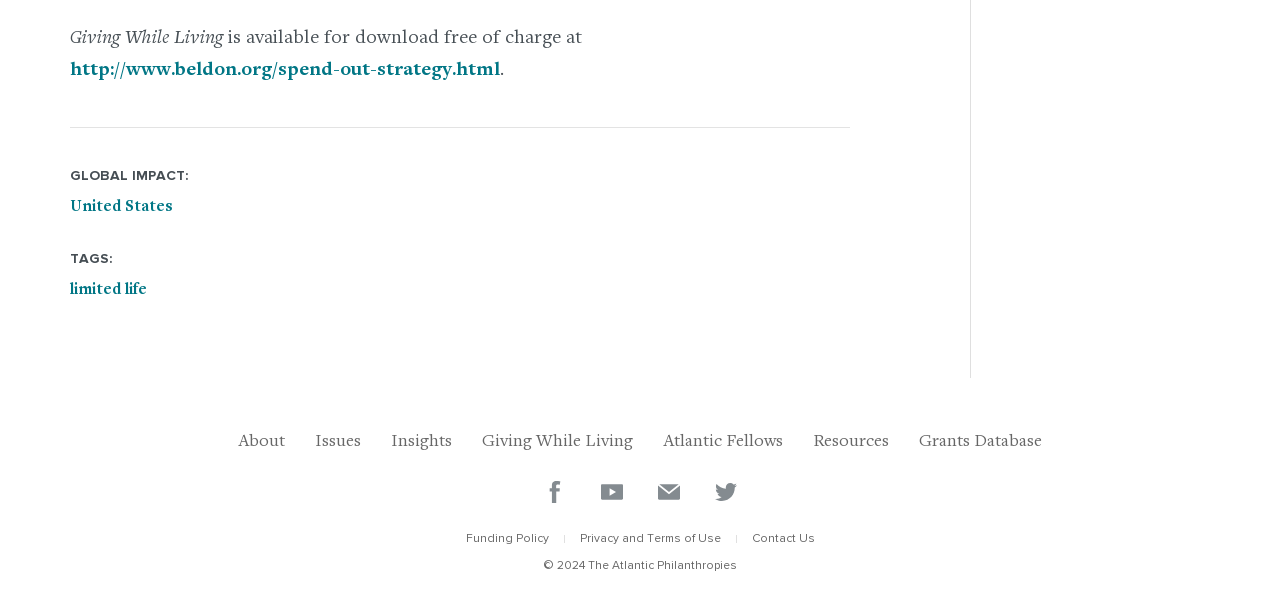Please identify the bounding box coordinates of the region to click in order to complete the task: "Click on the link to view door problems tag". The coordinates must be four float numbers between 0 and 1, specified as [left, top, right, bottom].

None